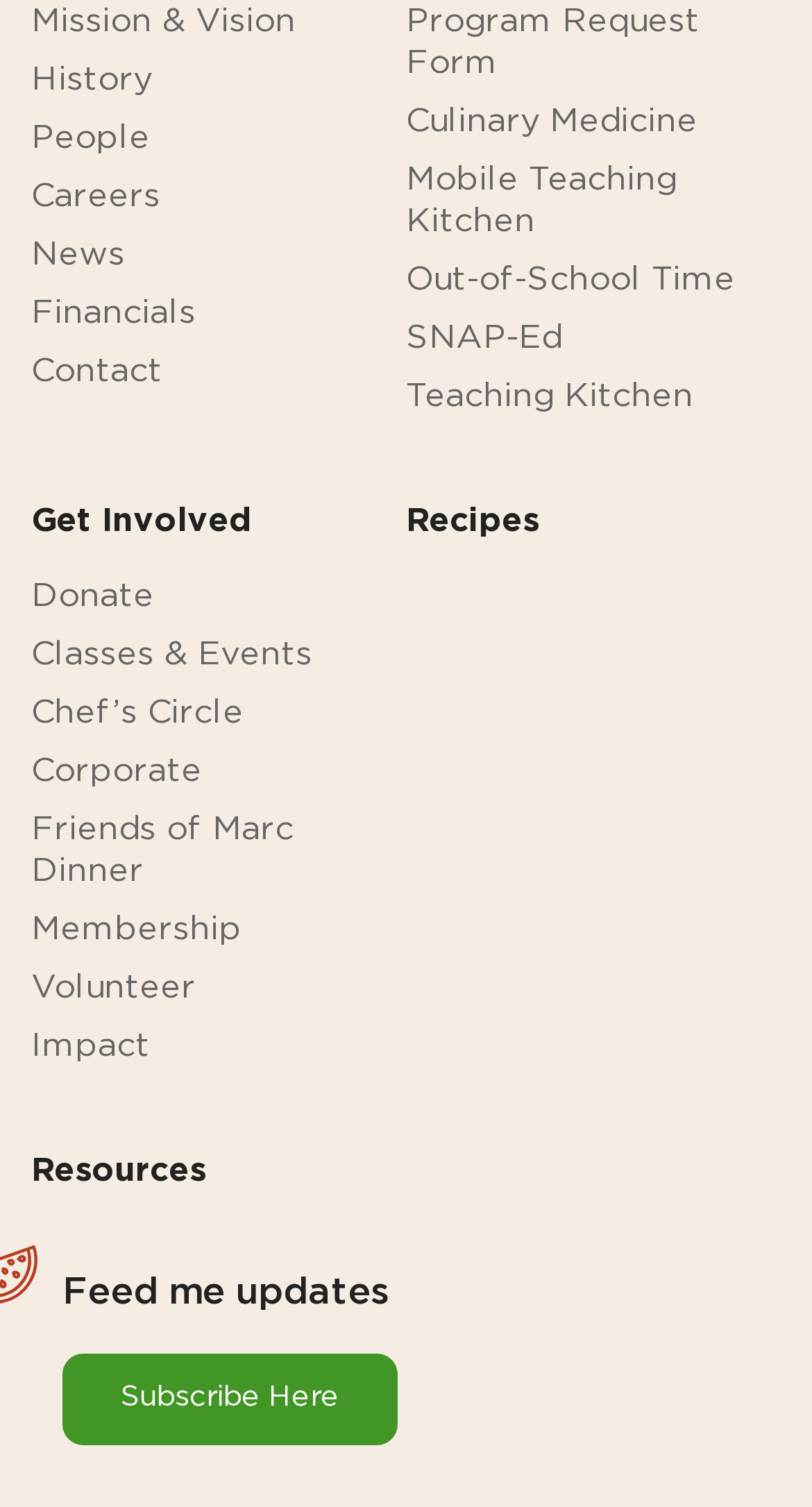Please identify the bounding box coordinates of the area I need to click to accomplish the following instruction: "Open Program Request Form".

[0.5, 0.002, 0.862, 0.052]